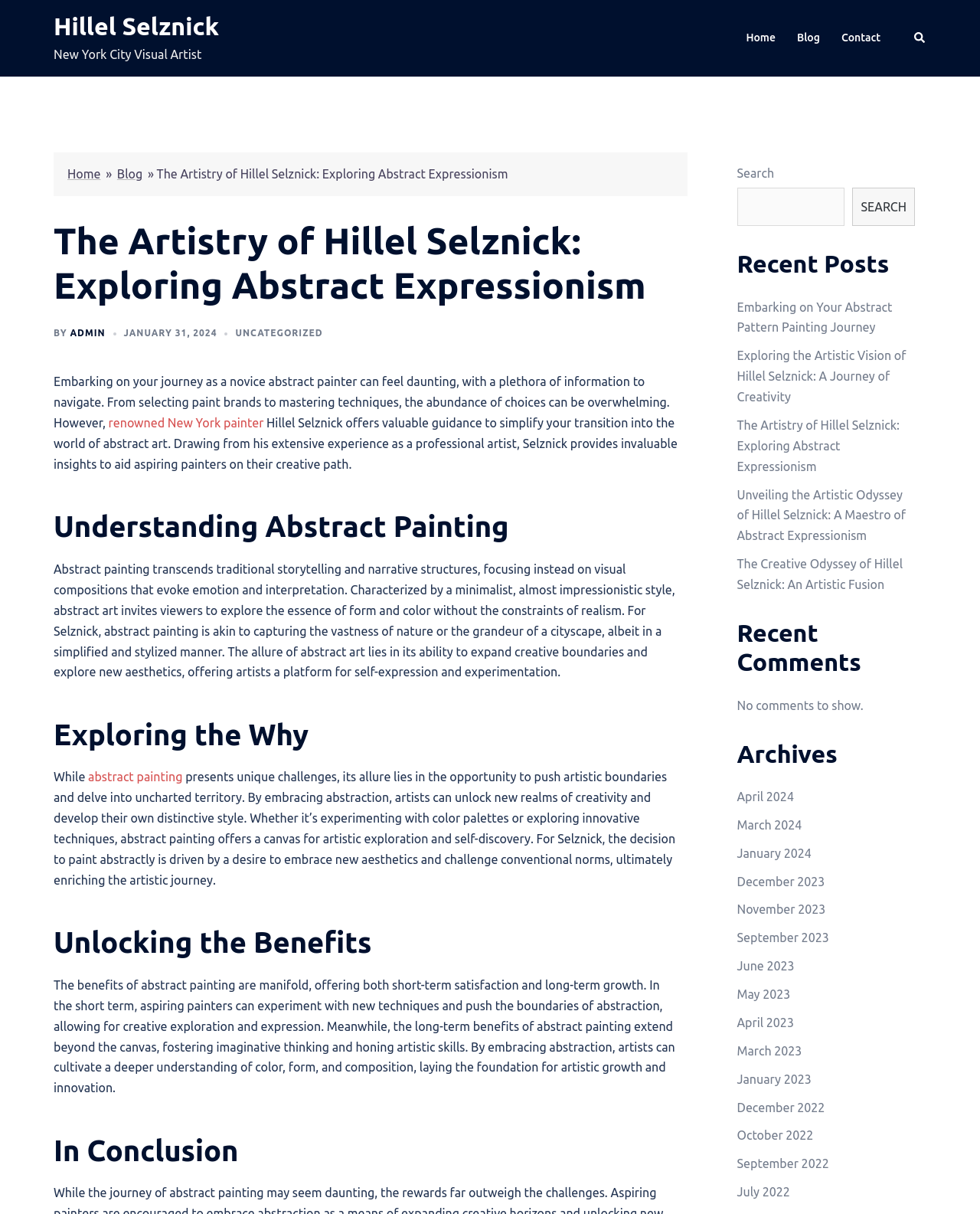Based on the element description Blog, identify the bounding box of the UI element in the given webpage screenshot. The coordinates should be in the format (top-left x, top-left y, bottom-right x, bottom-right y) and must be between 0 and 1.

[0.119, 0.138, 0.145, 0.149]